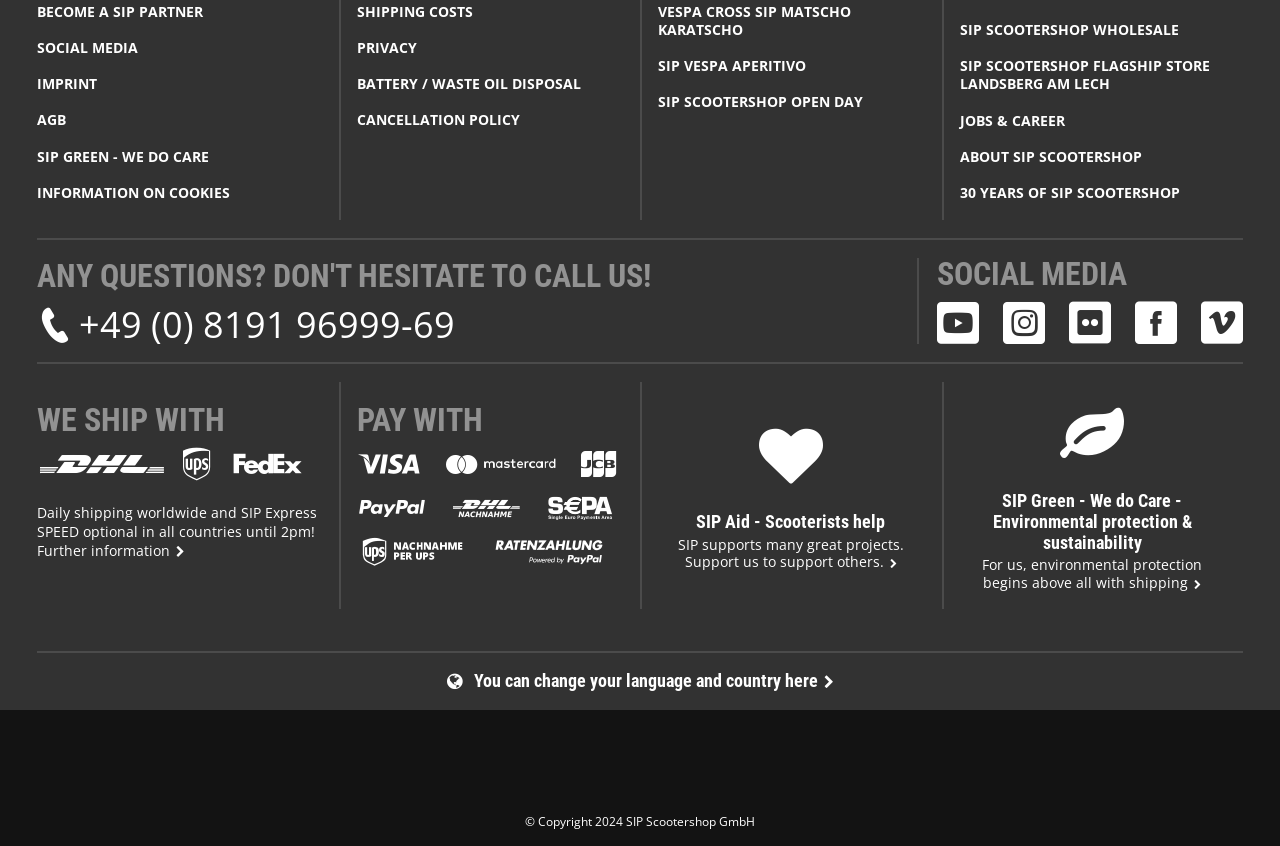Please answer the following question using a single word or phrase: 
What is the text of the first link on the webpage?

BECOME A SIP PARTNER